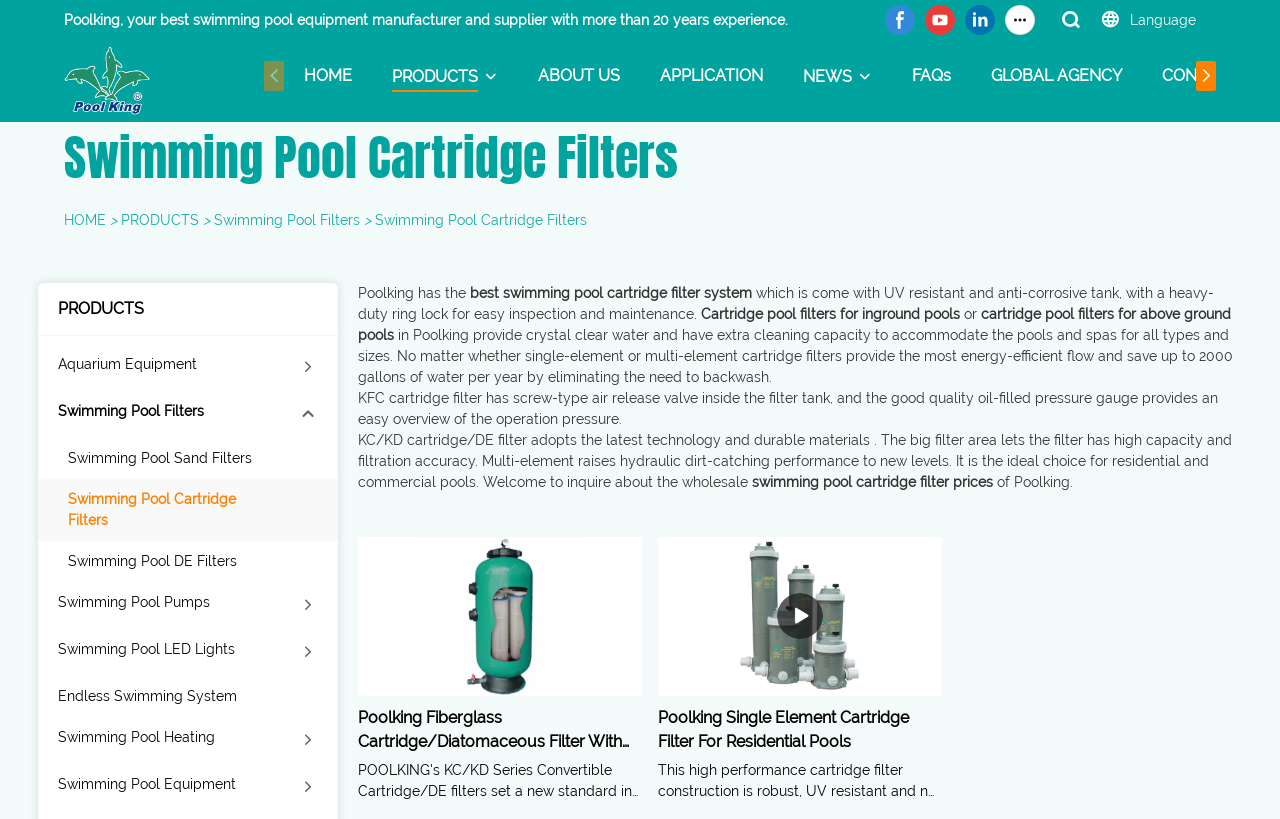Can you identify the bounding box coordinates of the clickable region needed to carry out this instruction: 'View 'Swimming Pool Cartridge Filters' products'? The coordinates should be four float numbers within the range of 0 to 1, stated as [left, top, right, bottom].

[0.05, 0.156, 0.95, 0.232]